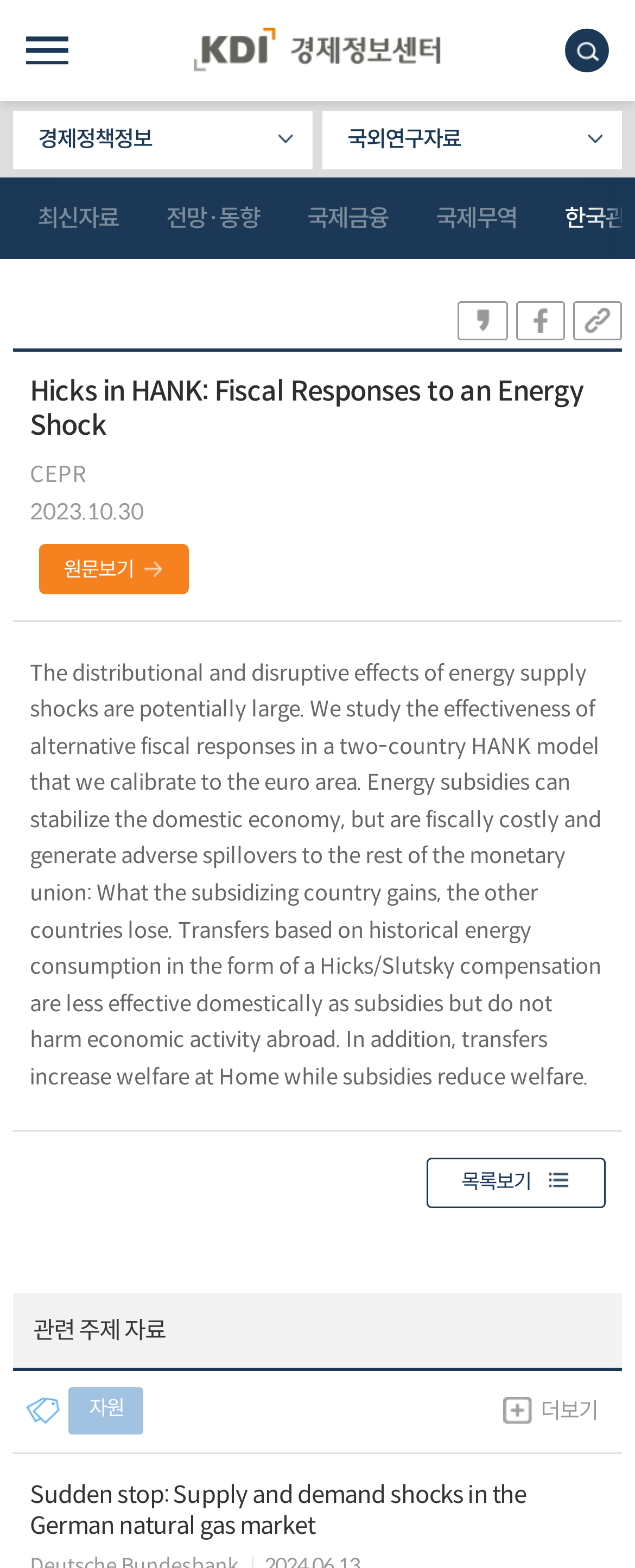What is the name of the research center?
Use the information from the screenshot to give a comprehensive response to the question.

I found the answer by looking at the top-left corner of the webpage, where it says 'KDI 경제정보센터' in a heading element.